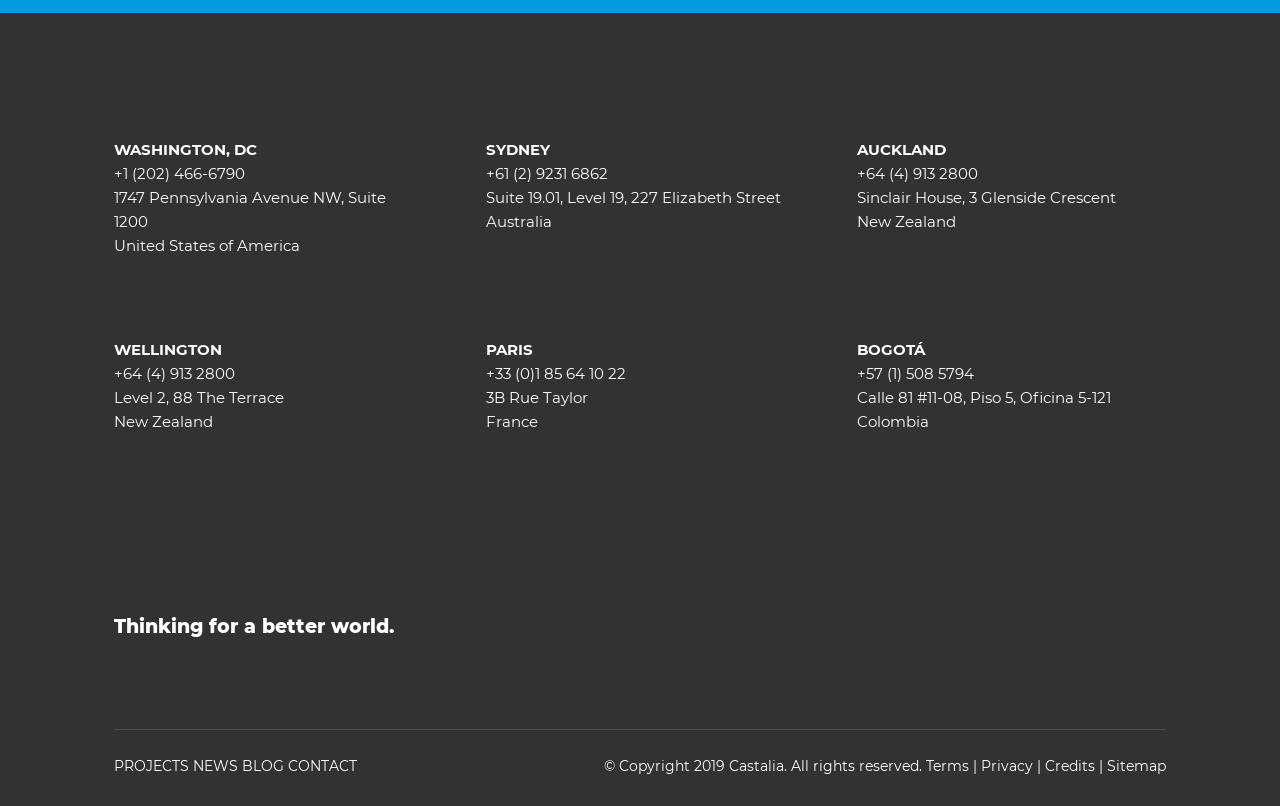What is the country of the office located at 3B Rue Taylor?
Using the image as a reference, deliver a detailed and thorough answer to the question.

I found the country by looking at the StaticText elements in the second LayoutTable. The address '3B Rue Taylor' is listed below the 'PARIS' header, and the country is listed as 'France'.